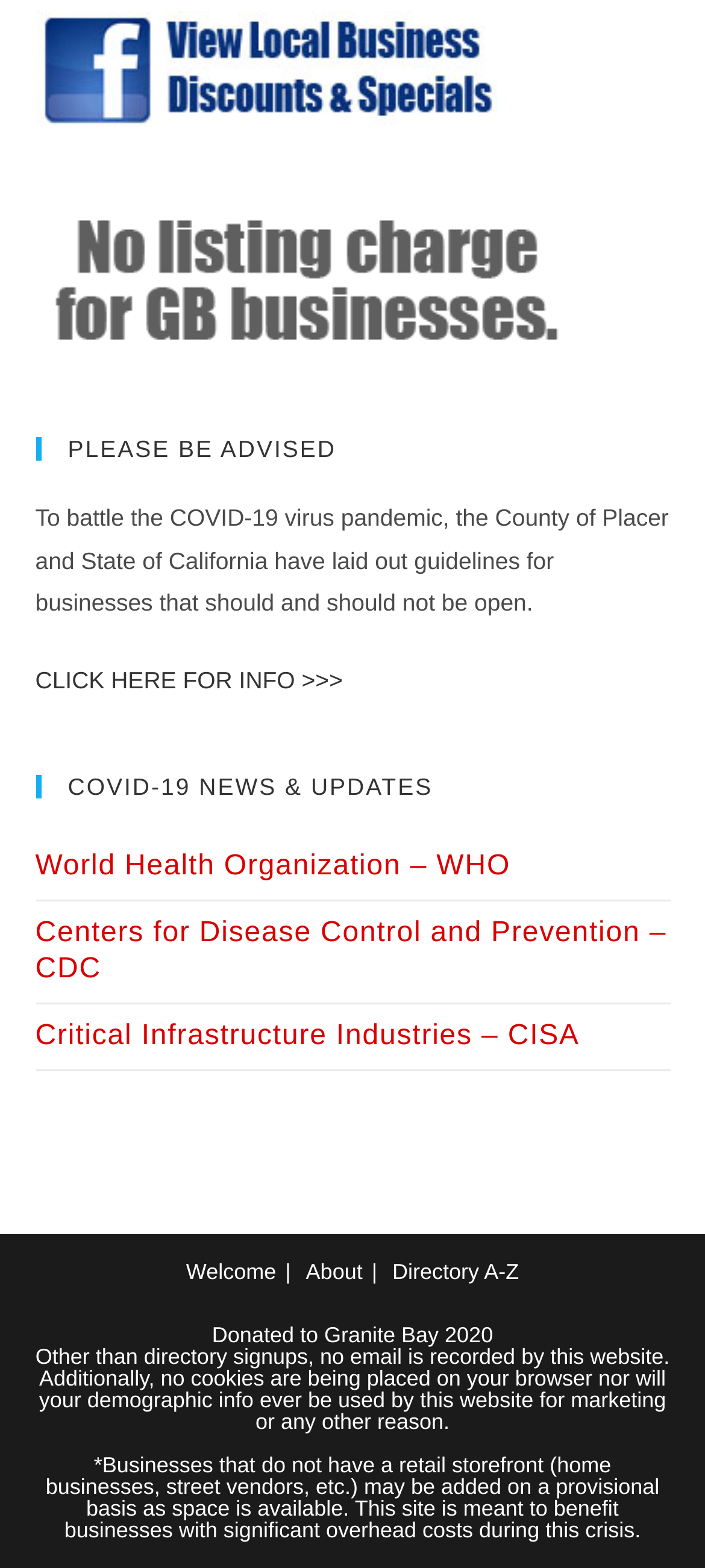Please mark the clickable region by giving the bounding box coordinates needed to complete this instruction: "click on COVID-19 NEWS & UPDATES".

[0.05, 0.494, 0.95, 0.509]